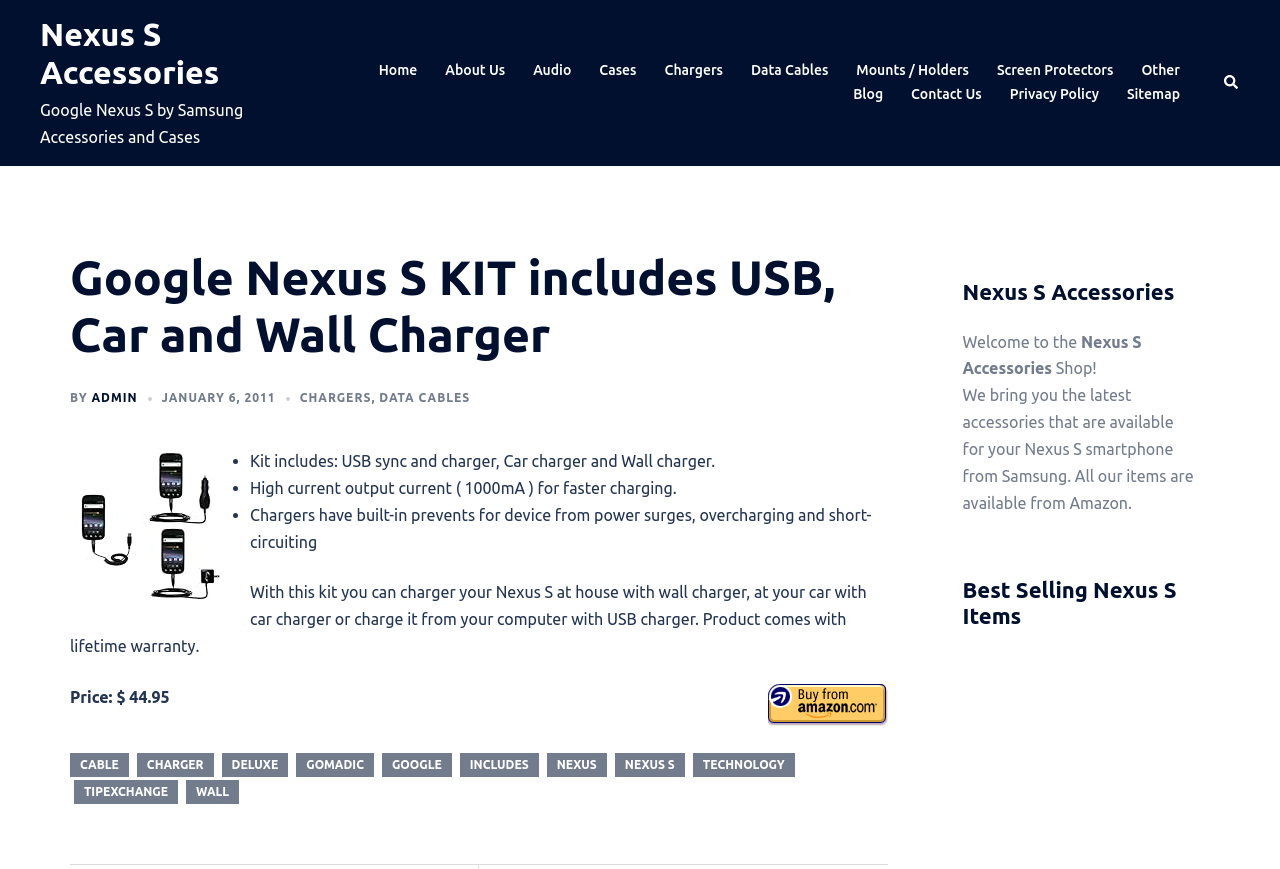What is the text of the webpage's headline?

Google Nexus S KIT includes USB, Car and Wall Charger